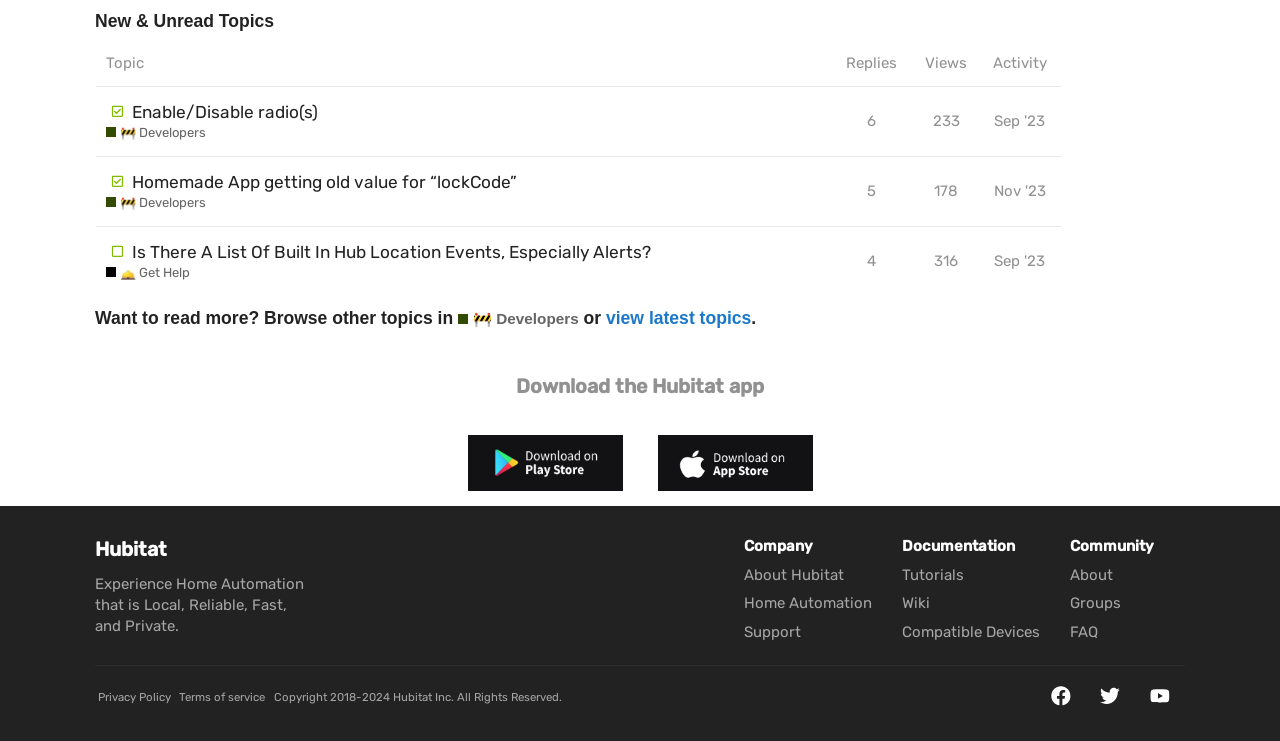Respond to the question below with a concise word or phrase:
What is the purpose of the 'Get Help' section?

Find answers and ask questions